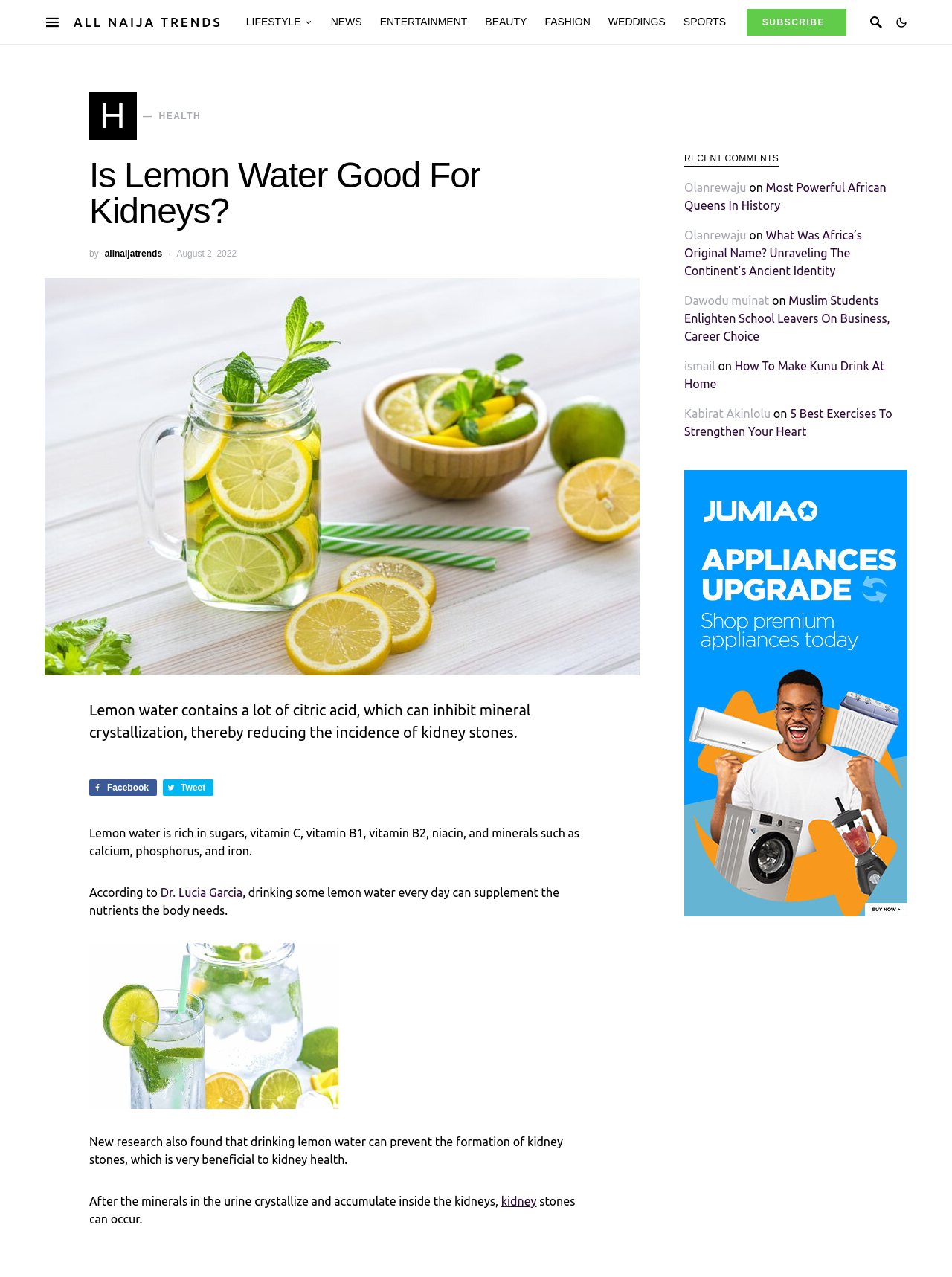Please locate the bounding box coordinates for the element that should be clicked to achieve the following instruction: "Go to the HOMES section". Ensure the coordinates are given as four float numbers between 0 and 1, i.e., [left, top, right, bottom].

None